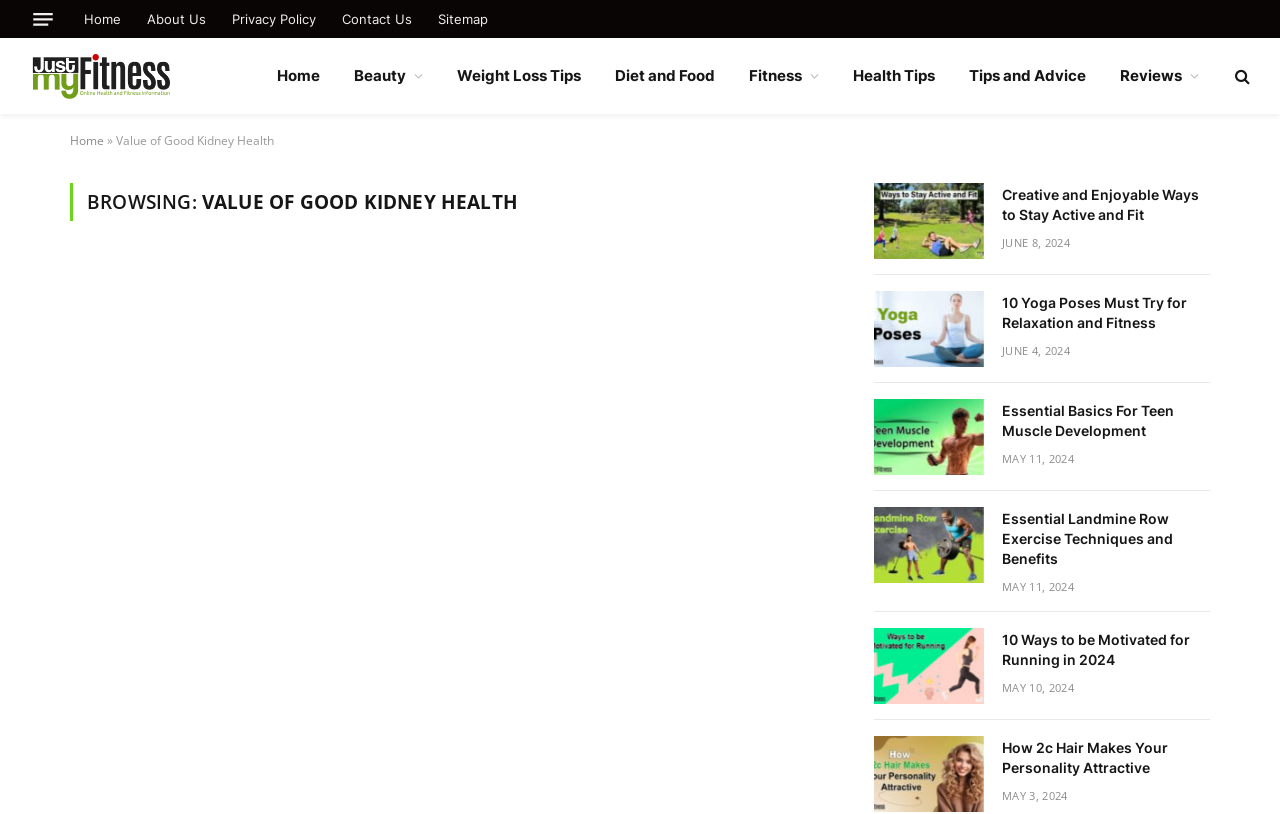Locate the bounding box coordinates of the clickable element to fulfill the following instruction: "Check the 'Contact Us' page". Provide the coordinates as four float numbers between 0 and 1 in the format [left, top, right, bottom].

[0.257, 0.0, 0.332, 0.047]